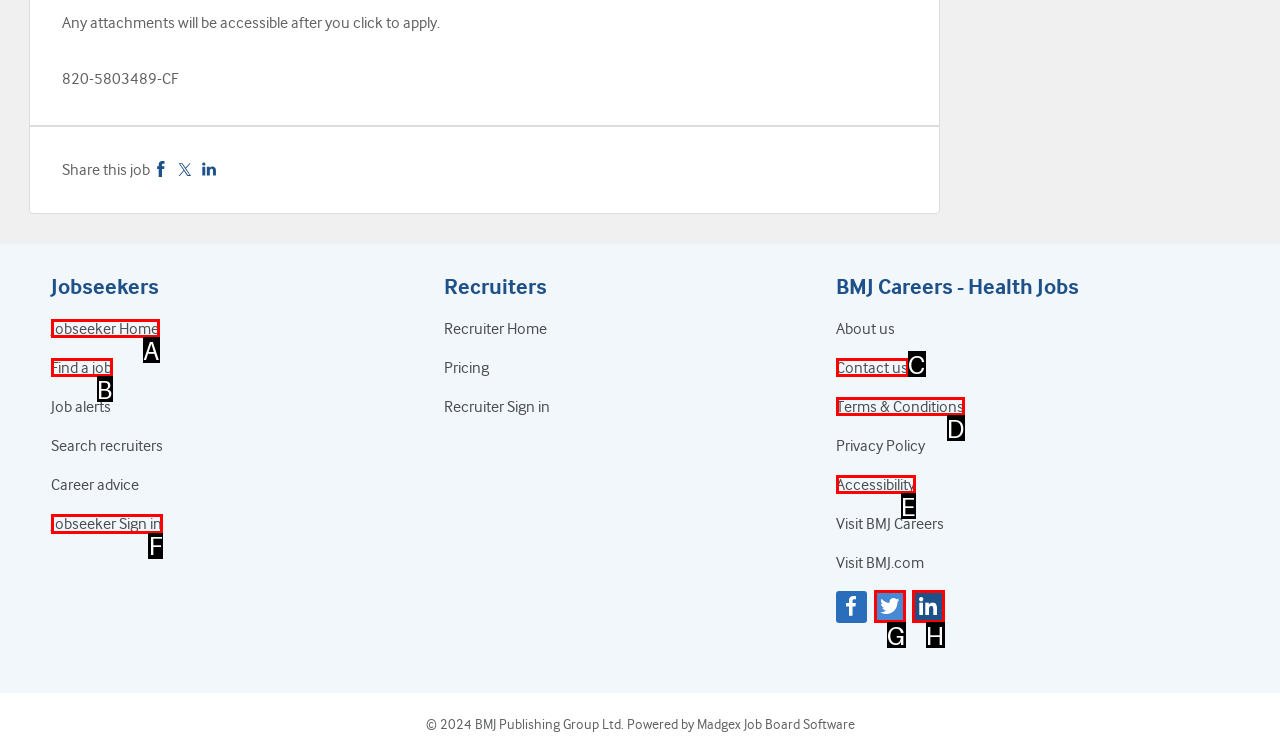Choose the HTML element you need to click to achieve the following task: Sign in as a jobseeker
Respond with the letter of the selected option from the given choices directly.

F